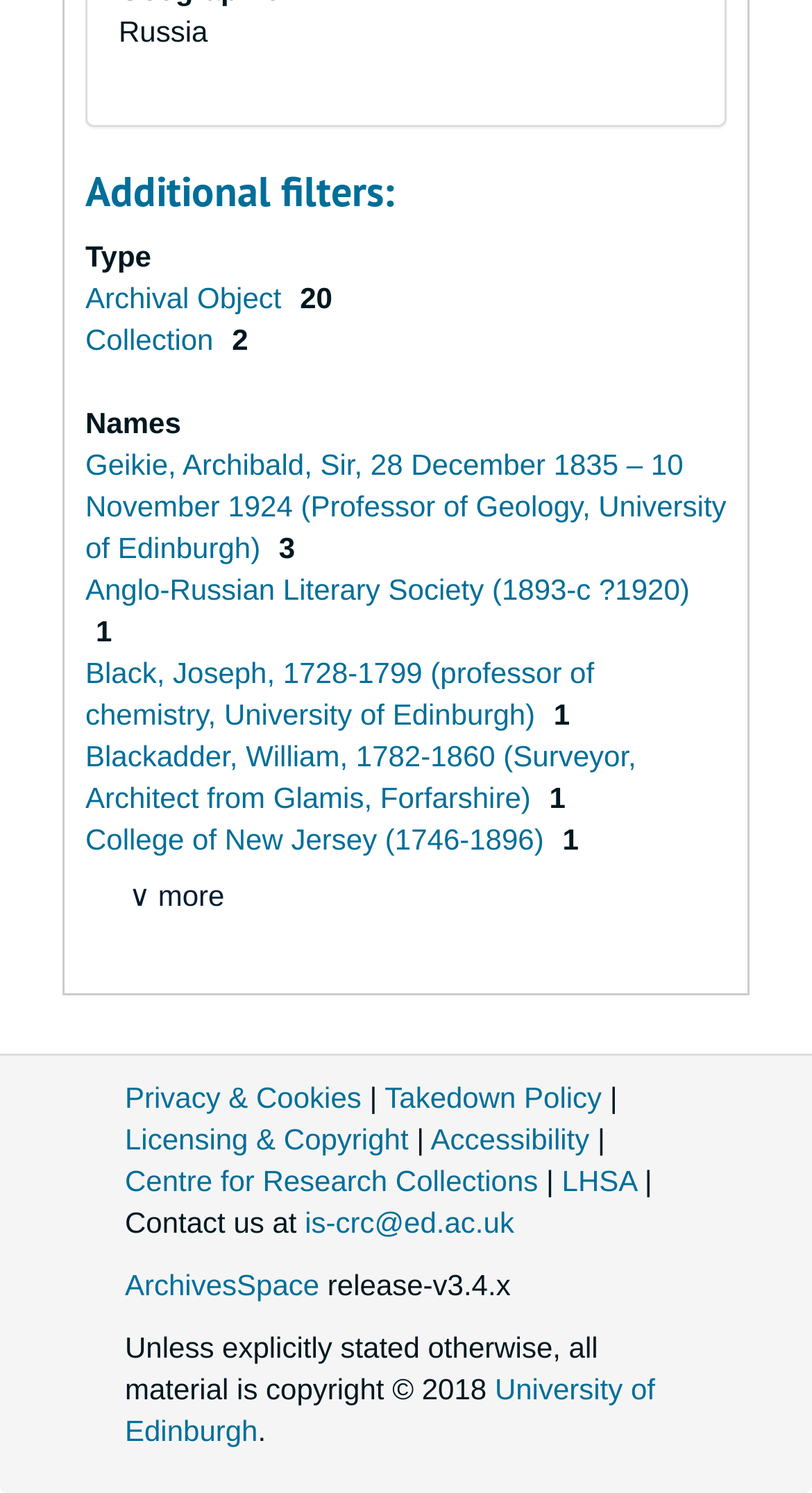Reply to the question with a single word or phrase:
How many filters are available?

6